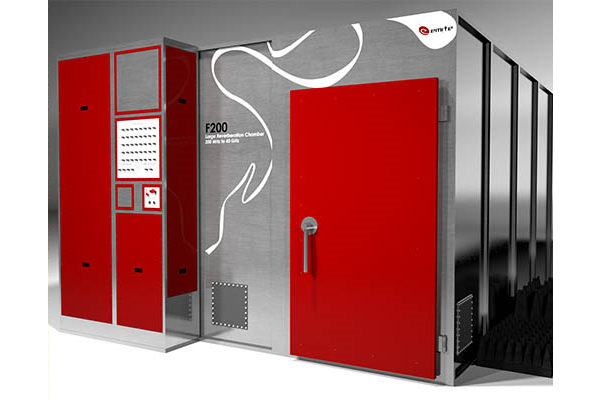What is the value of the contract awarded to EMITE and Maser?
Give a detailed and exhaustive answer to the question.

The caption states that EMITE, in collaboration with Maser, is set to supply the equipment as part of a 'significant €1M contract' awarded to enhance the capabilities of the SKA Observatory.